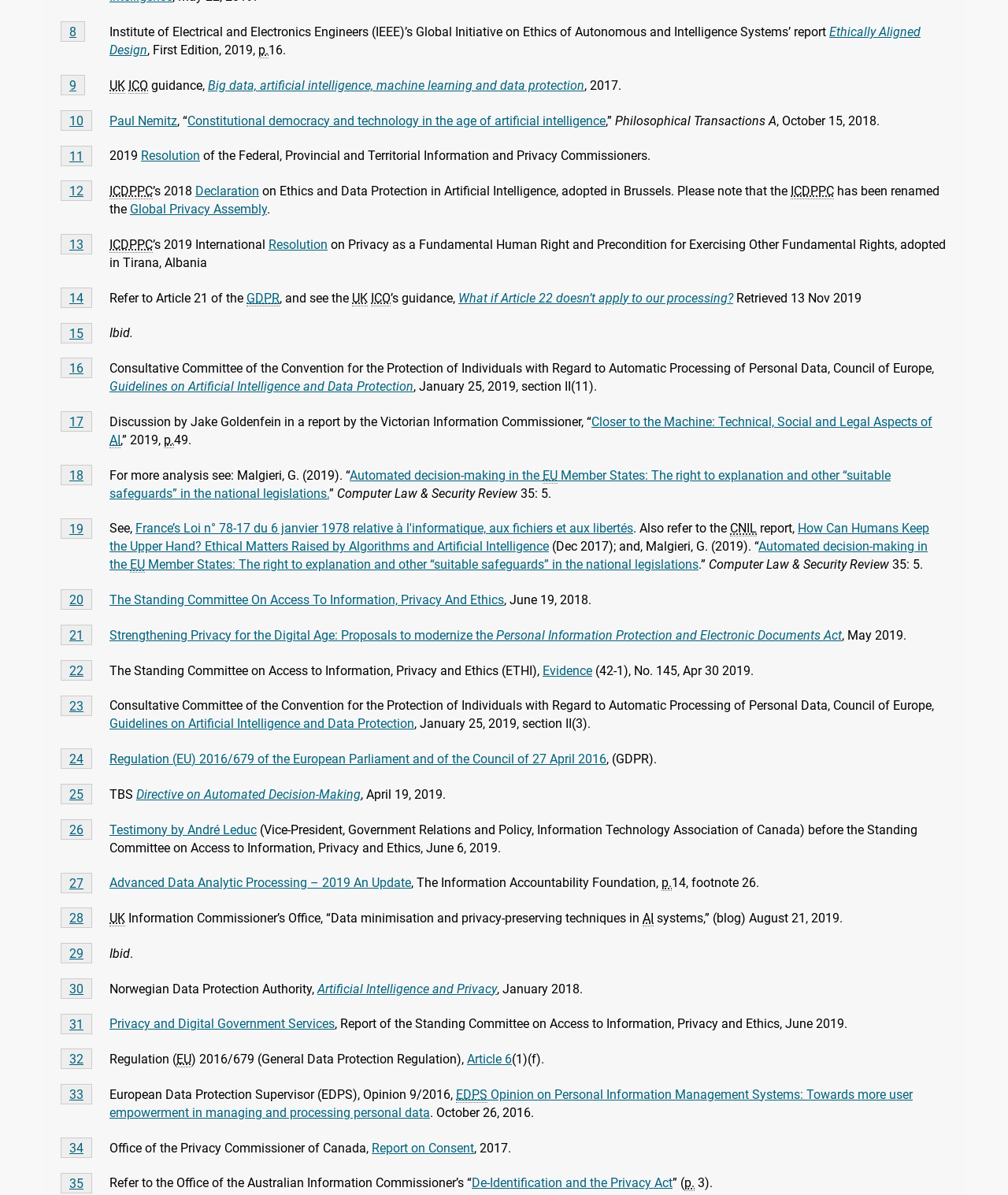Give a one-word or short phrase answer to this question: 
What is the abbreviation of United Kingdom?

UK